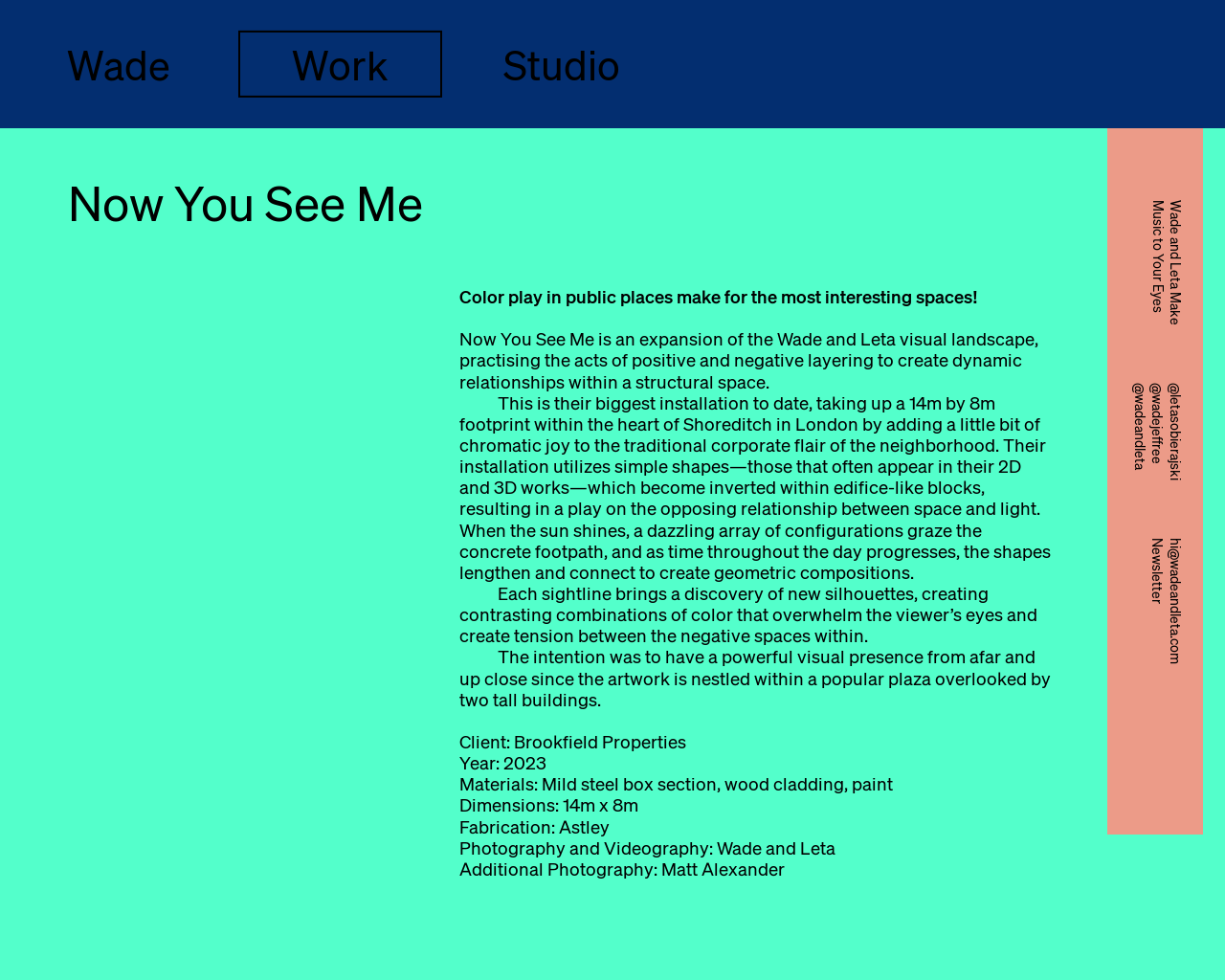Kindly determine the bounding box coordinates of the area that needs to be clicked to fulfill this instruction: "View the company's address in Malaysia".

None